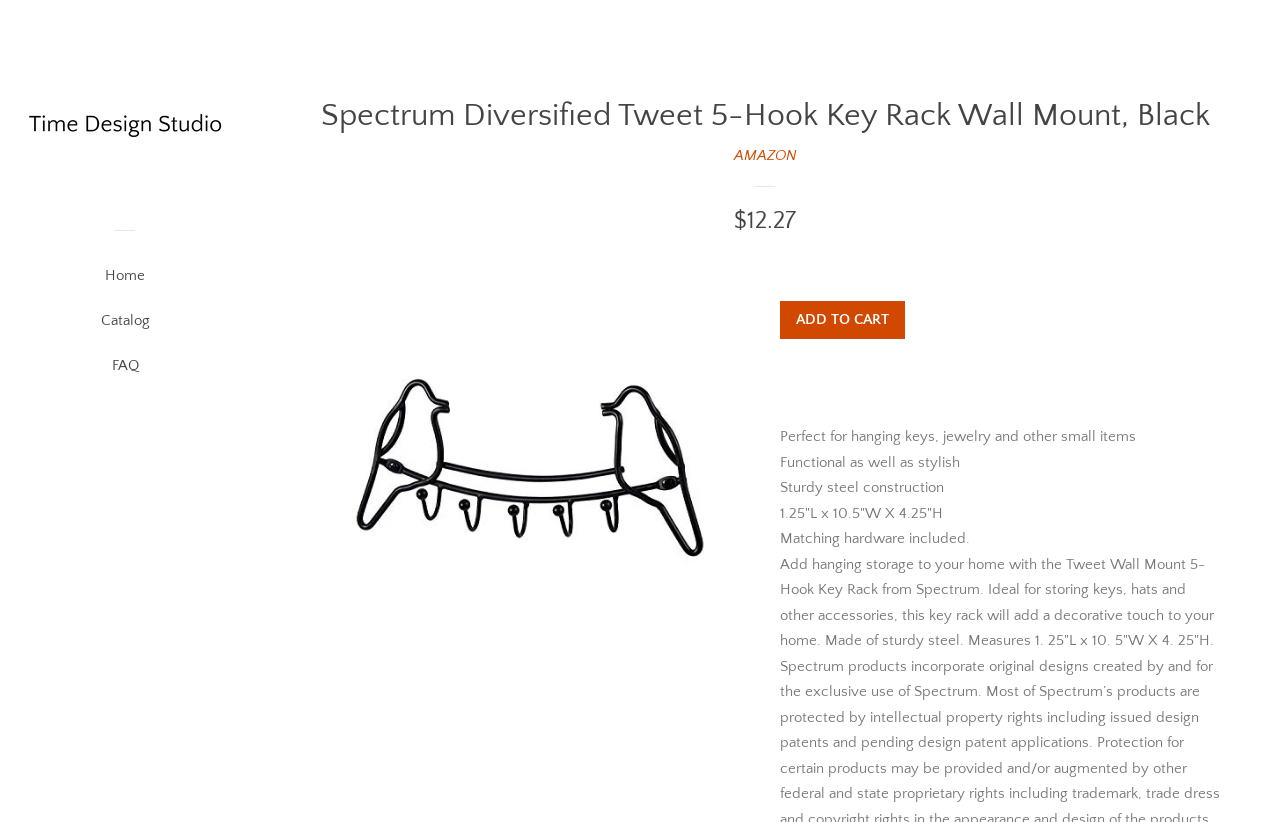Determine the main headline of the webpage and provide its text.

Spectrum Diversified Tweet 5-Hook Key Rack Wall Mount, Black